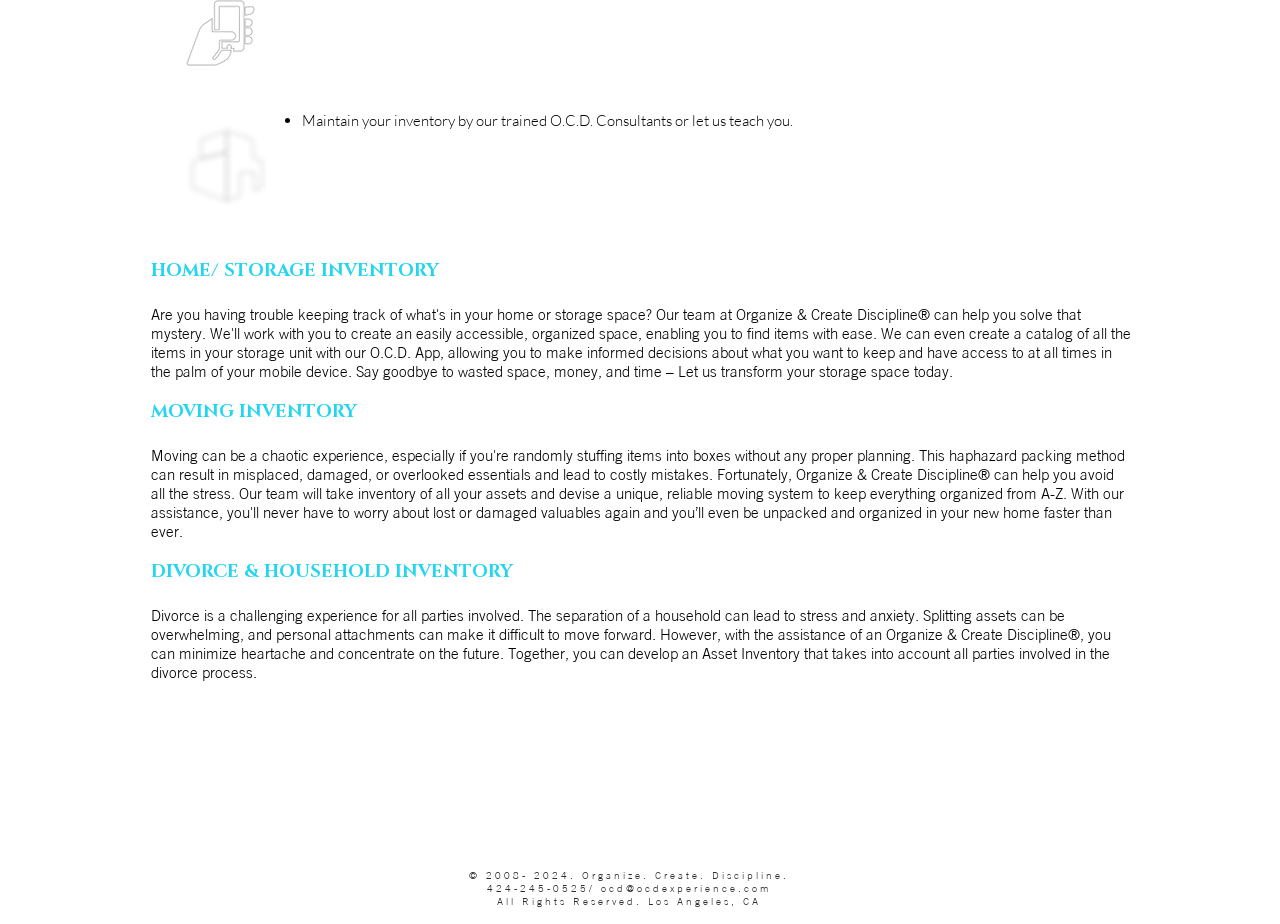Please locate the UI element described by "GET ME MORE INFO" and provide its bounding box coordinates.

[0.382, 0.787, 0.619, 0.825]